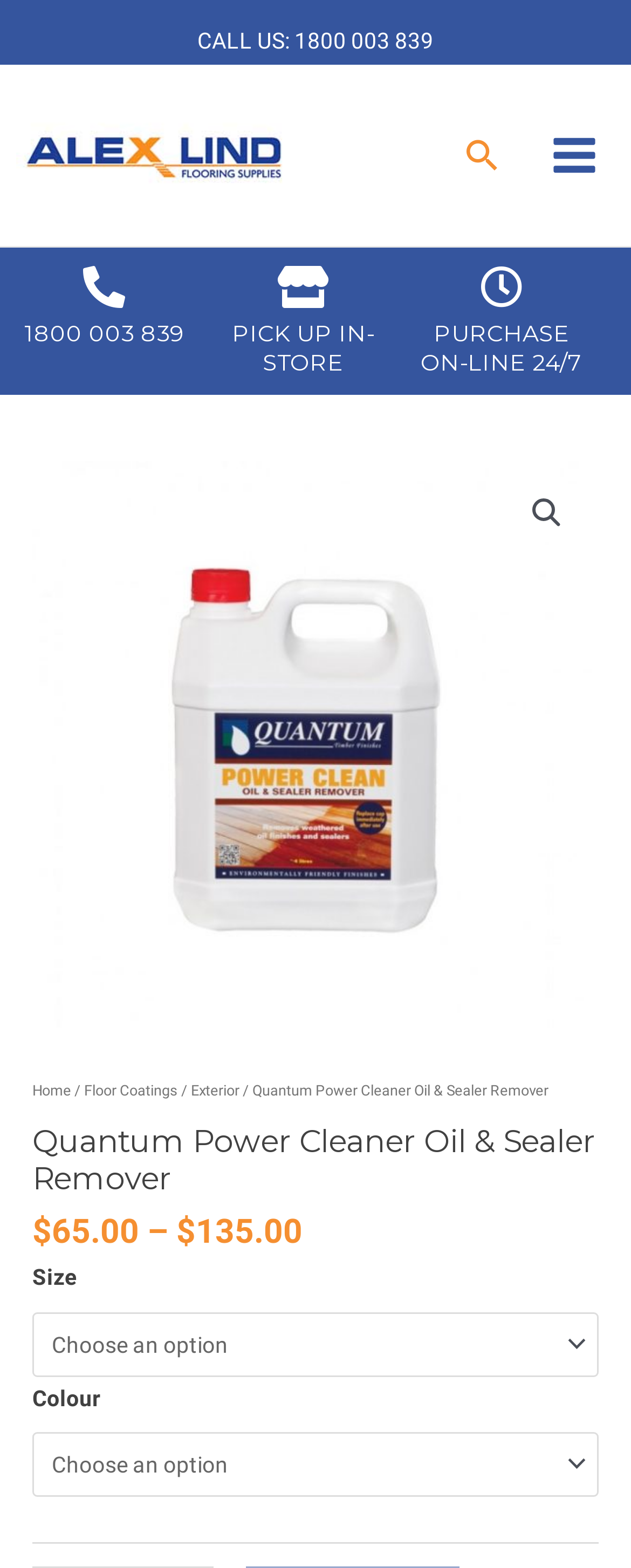Based on the element description, predict the bounding box coordinates (top-left x, top-left y, bottom-right x, bottom-right y) for the UI element in the screenshot: alt="Alex Lind Flooring Supplies"

[0.026, 0.09, 0.464, 0.106]